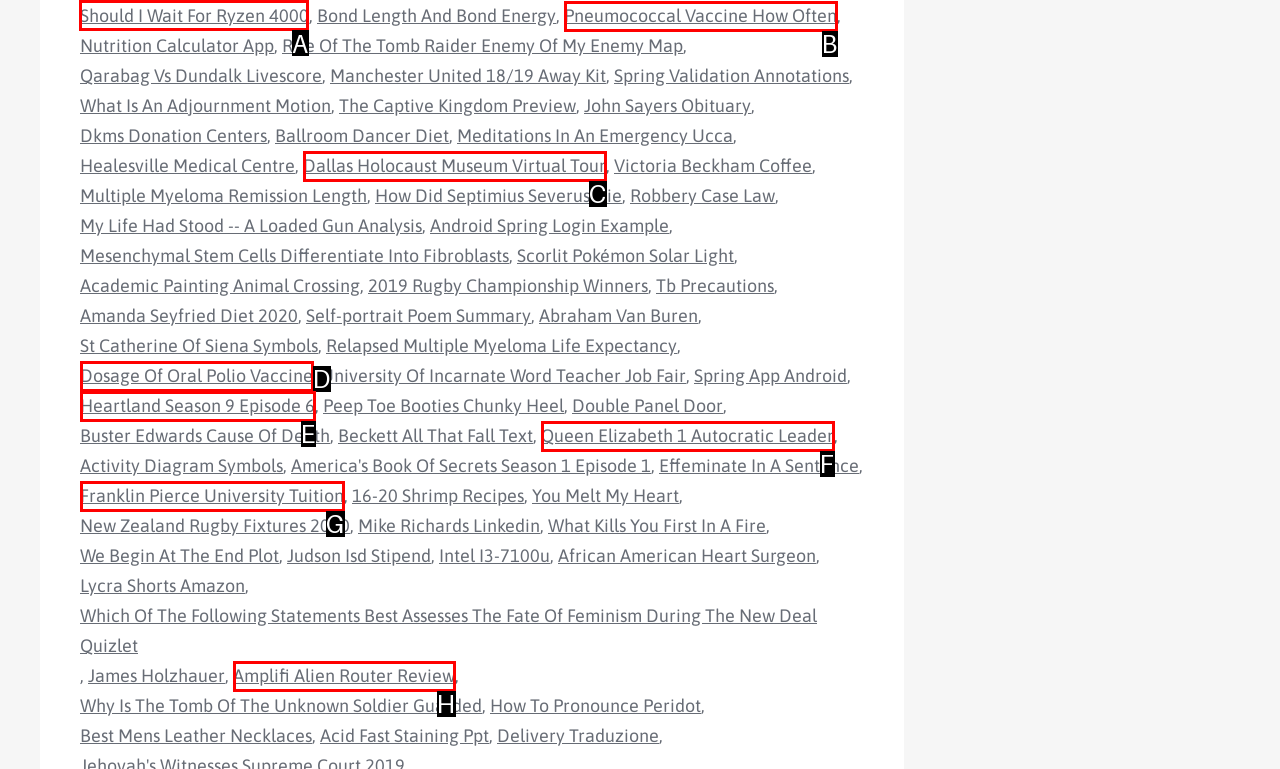Determine which element should be clicked for this task: Click on 'Should I Wait For Ryzen 4000'
Answer with the letter of the selected option.

A